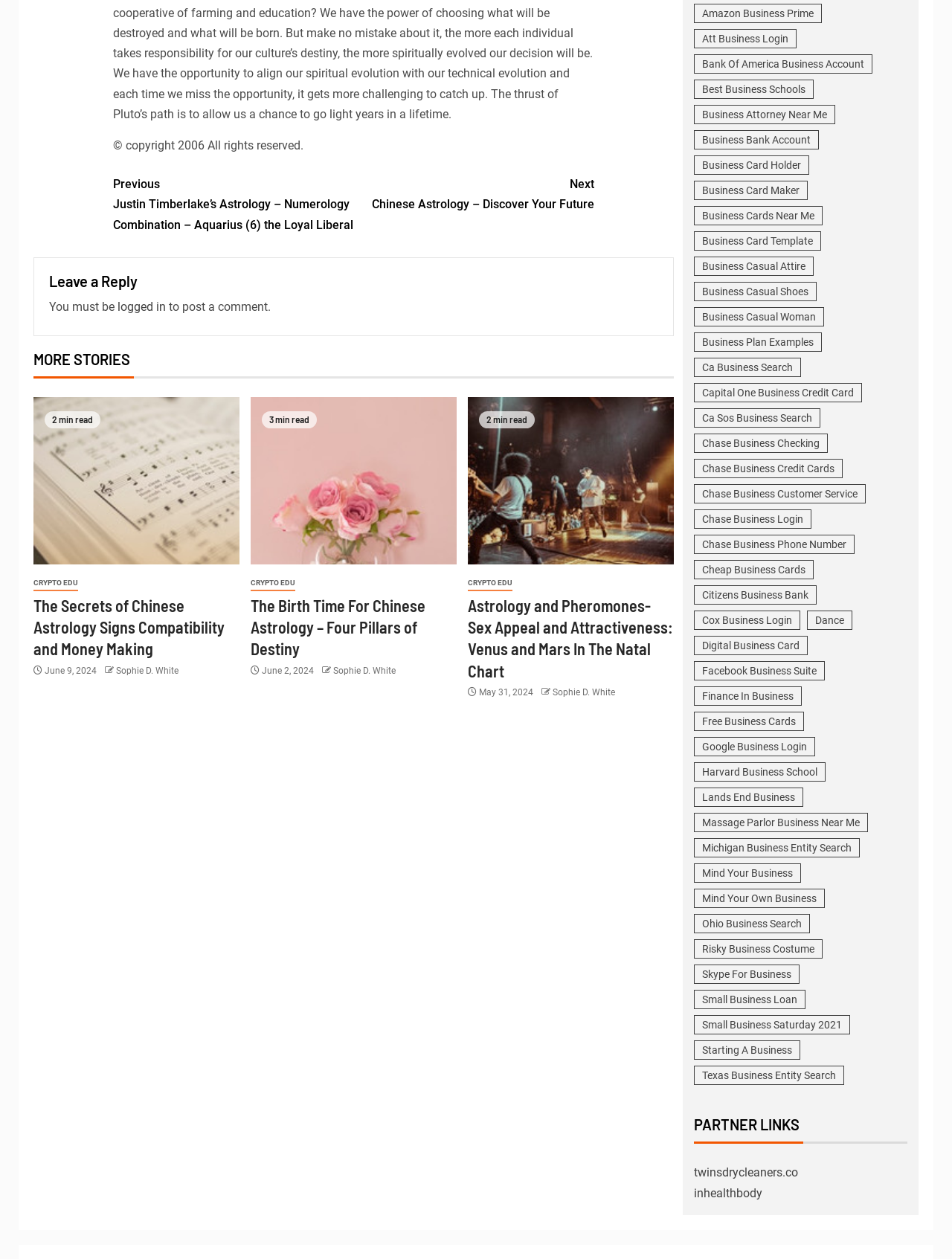Could you highlight the region that needs to be clicked to execute the instruction: "Read the article 'Game On – When Birthday Parties Become Family Subterfuge'"?

None